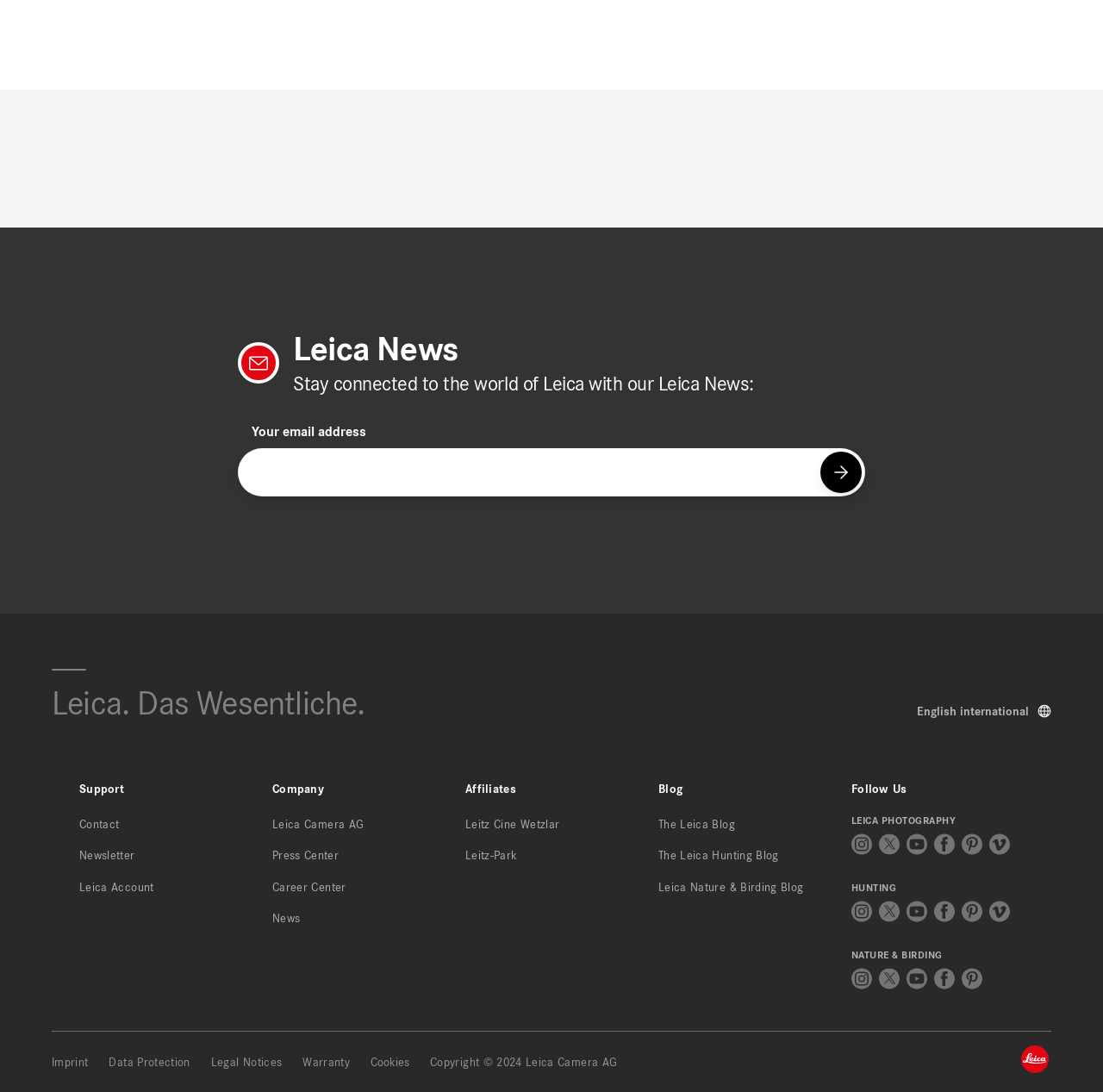Find the bounding box of the UI element described as follows: "The Leica Hunting Blog".

[0.597, 0.777, 0.706, 0.79]